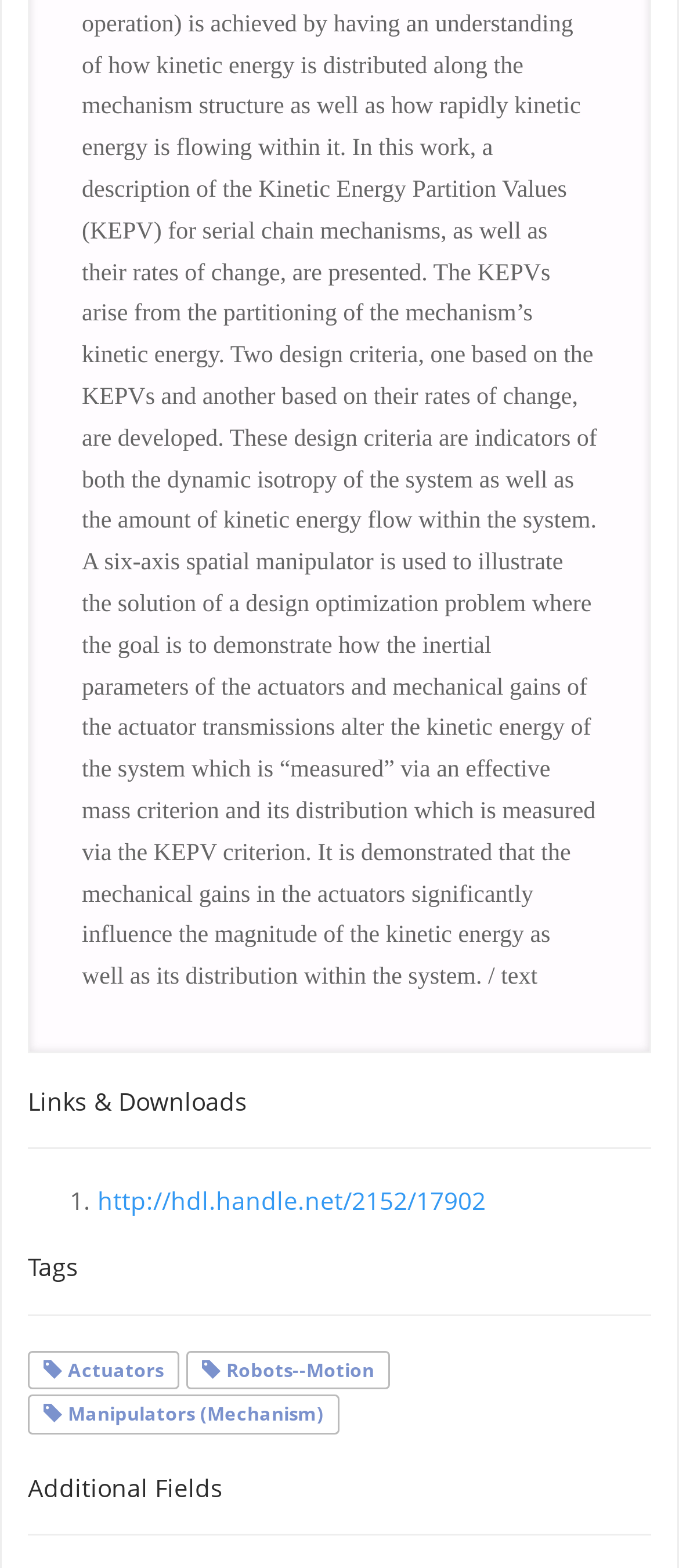What is the last section on the webpage? Based on the image, give a response in one word or a short phrase.

Additional Fields